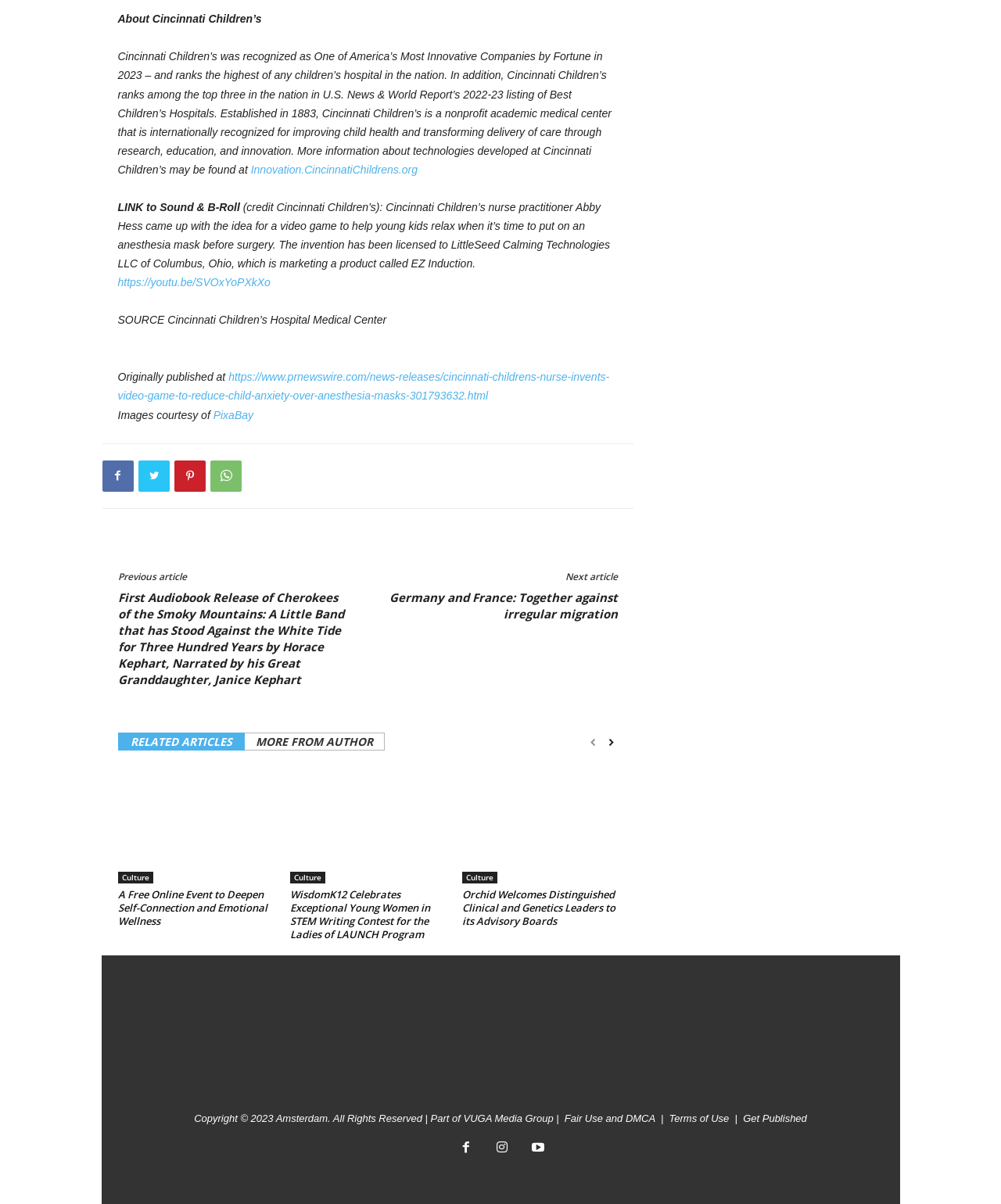Give a one-word or short phrase answer to this question: 
What is the name of the event mentioned in the webpage?

A Free Online Event to Deepen Self-Connection and Emotional Wellness